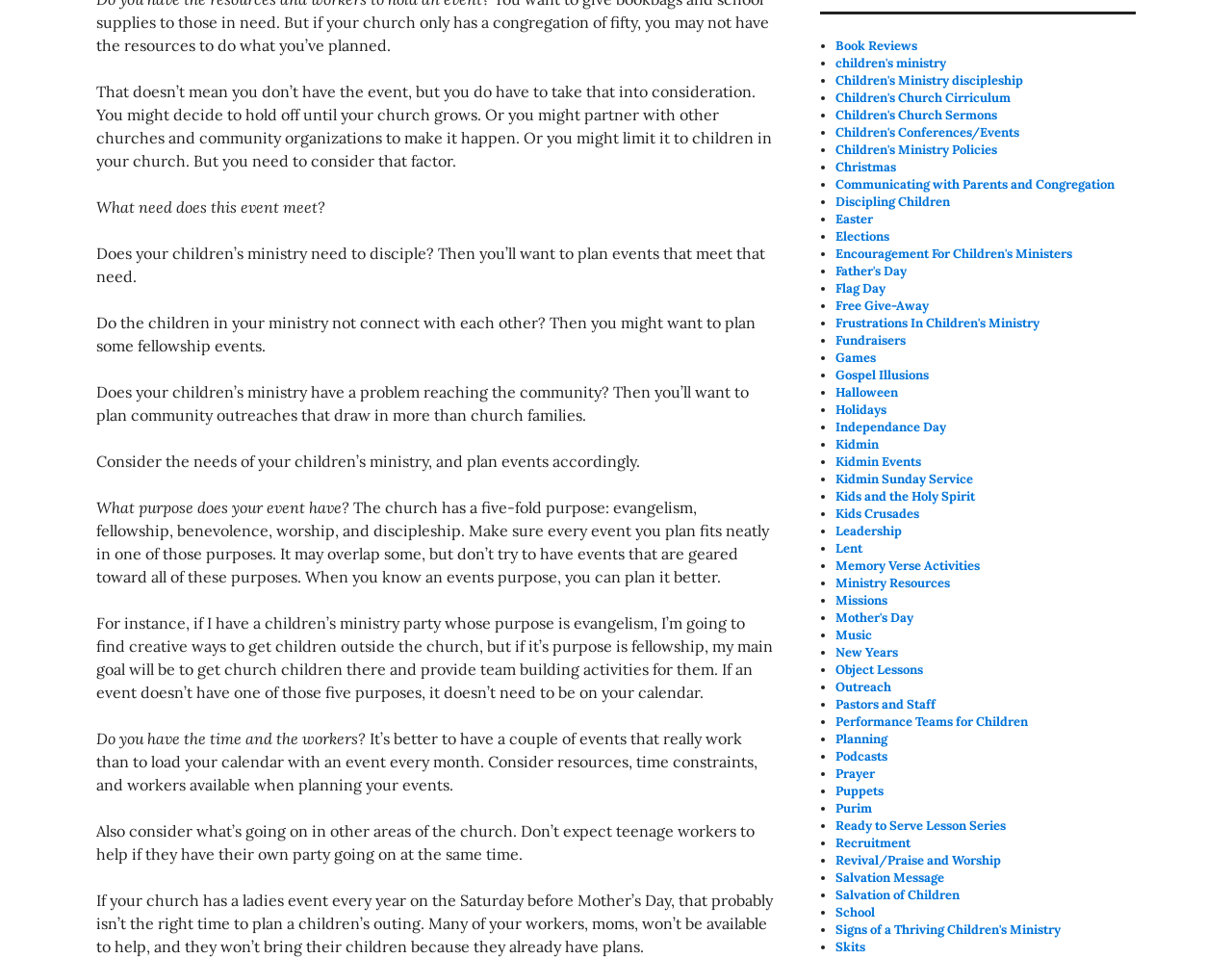Please determine the bounding box coordinates of the section I need to click to accomplish this instruction: "Check out 'Children's Conferences/Events'".

[0.678, 0.129, 0.828, 0.146]